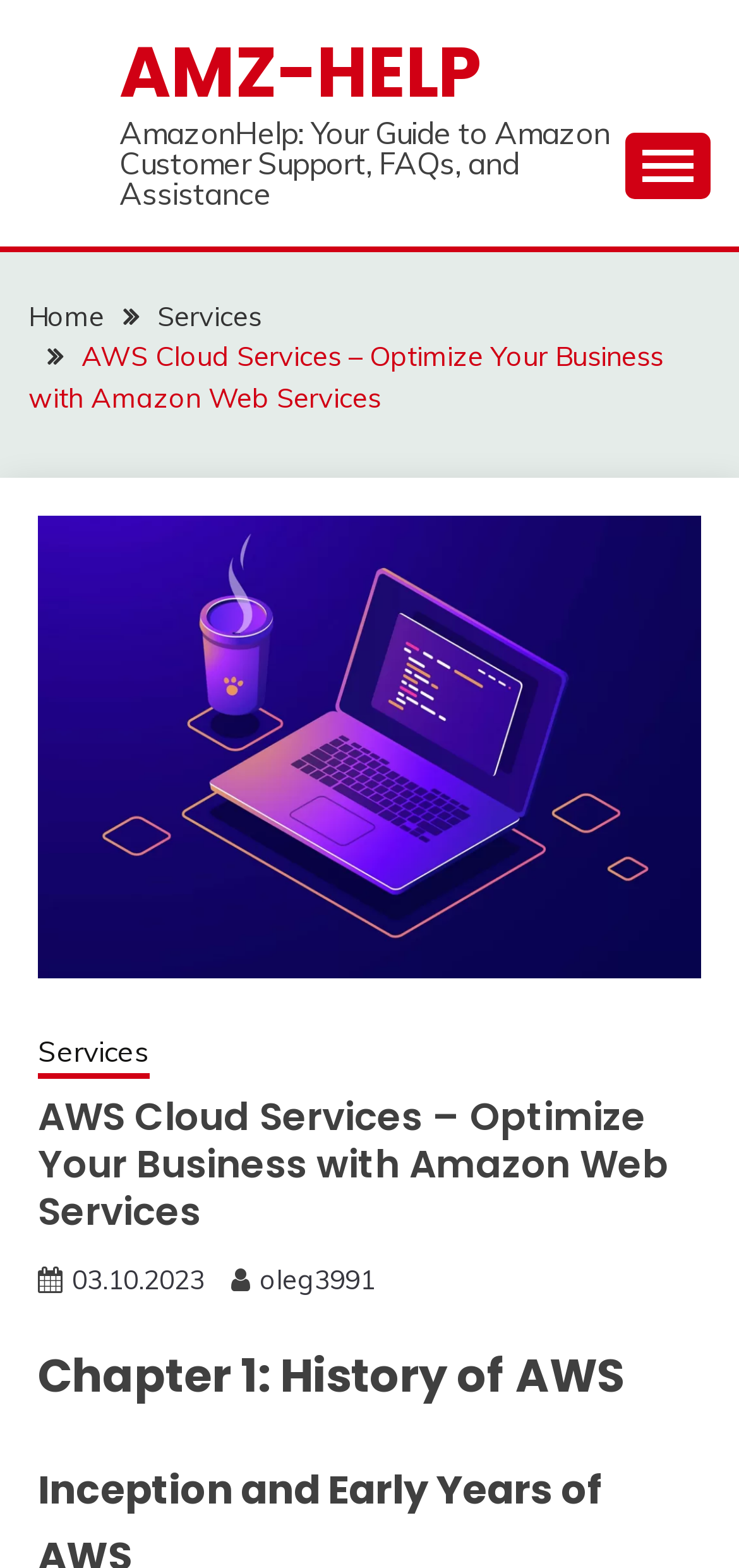Identify the bounding box coordinates of the area that should be clicked in order to complete the given instruction: "Click on the AMZ-HELP link". The bounding box coordinates should be four float numbers between 0 and 1, i.e., [left, top, right, bottom].

[0.162, 0.015, 0.649, 0.077]